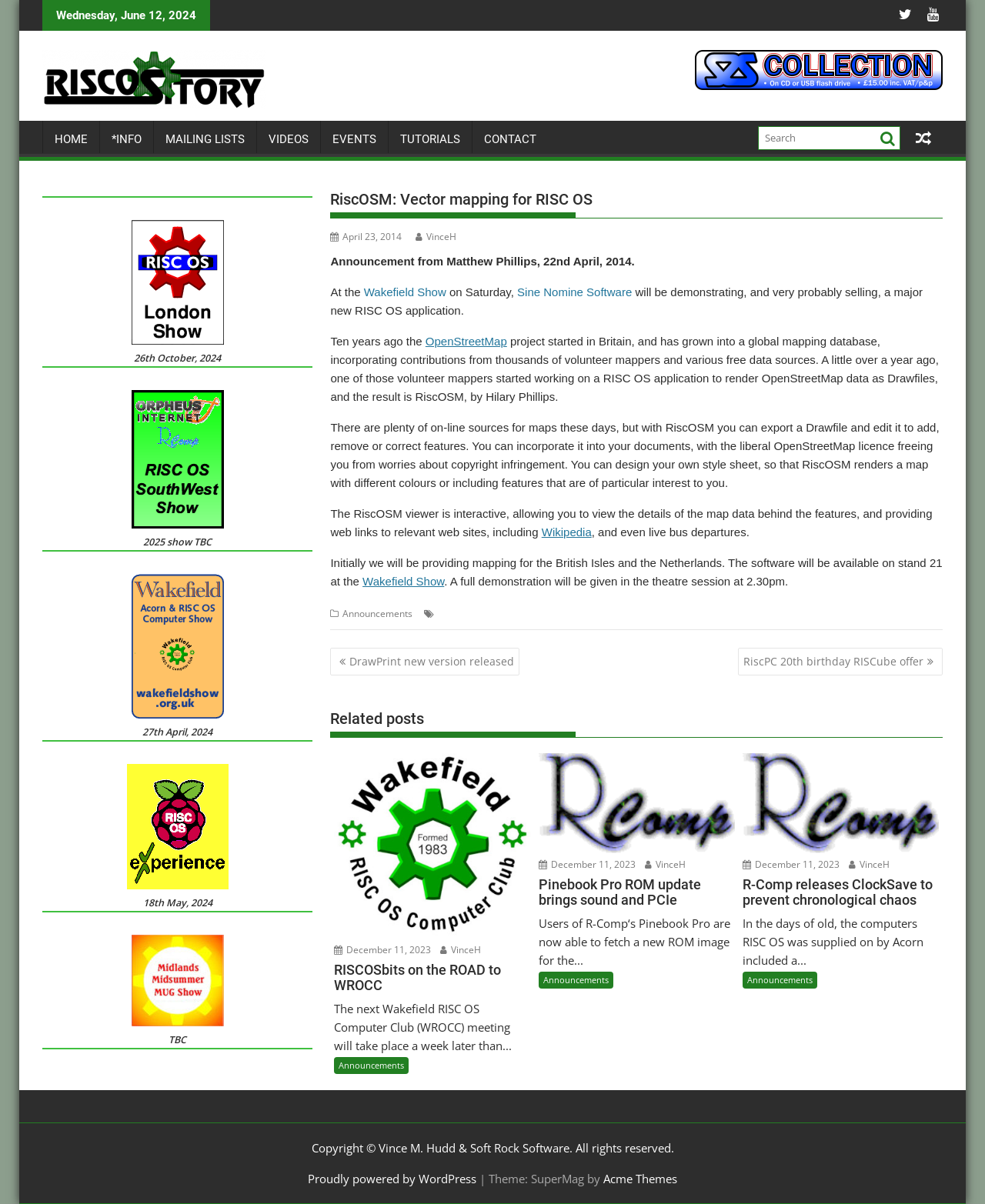What is the main heading of this webpage? Please extract and provide it.

RiscOSM: Vector mapping for RISC OS